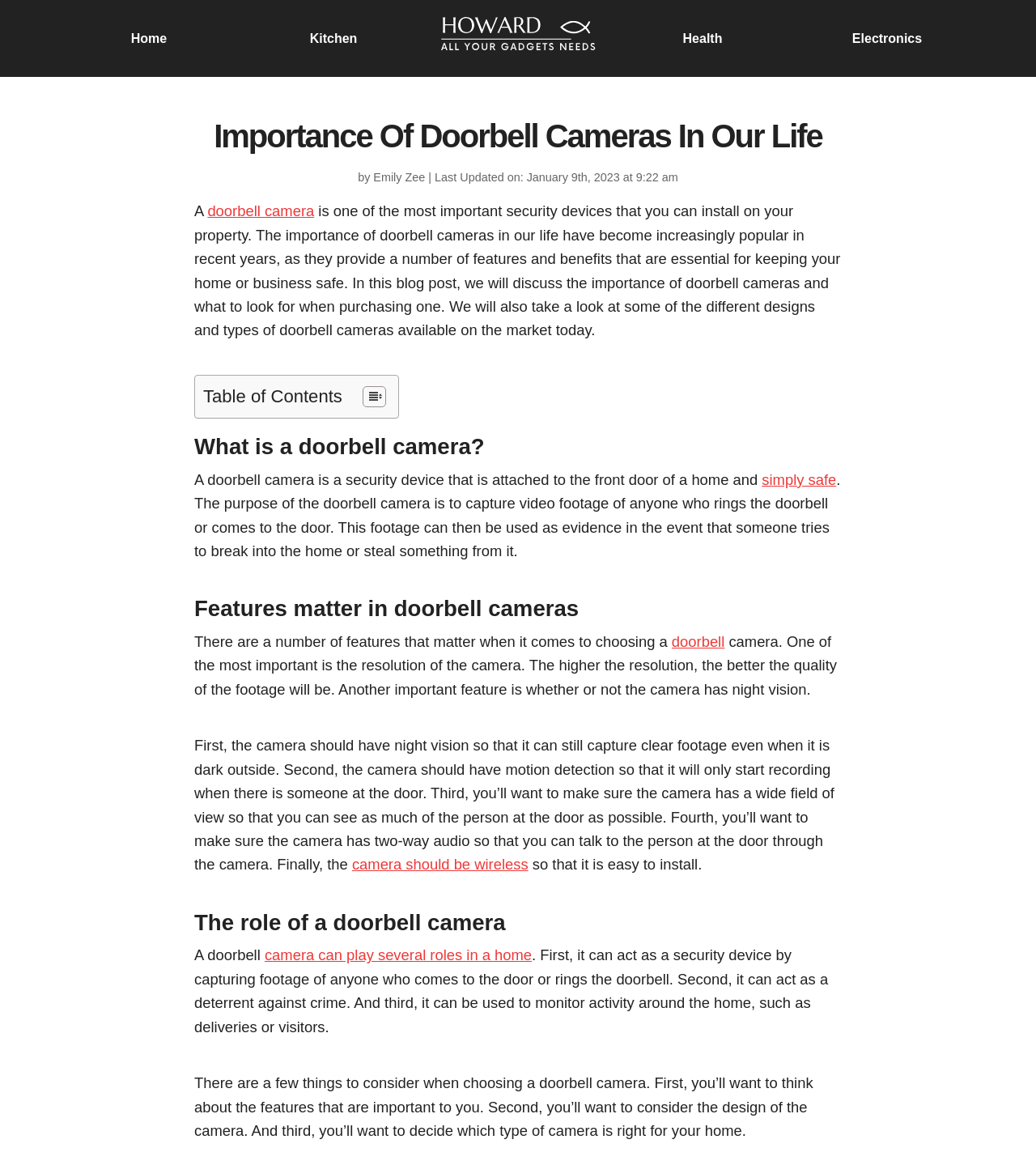What is the purpose of a doorbell camera?
Use the image to give a comprehensive and detailed response to the question.

According to the webpage, a doorbell camera is a security device that captures video footage of anyone who rings the doorbell or comes to the door, which can be used as evidence in case of a break-in or theft.